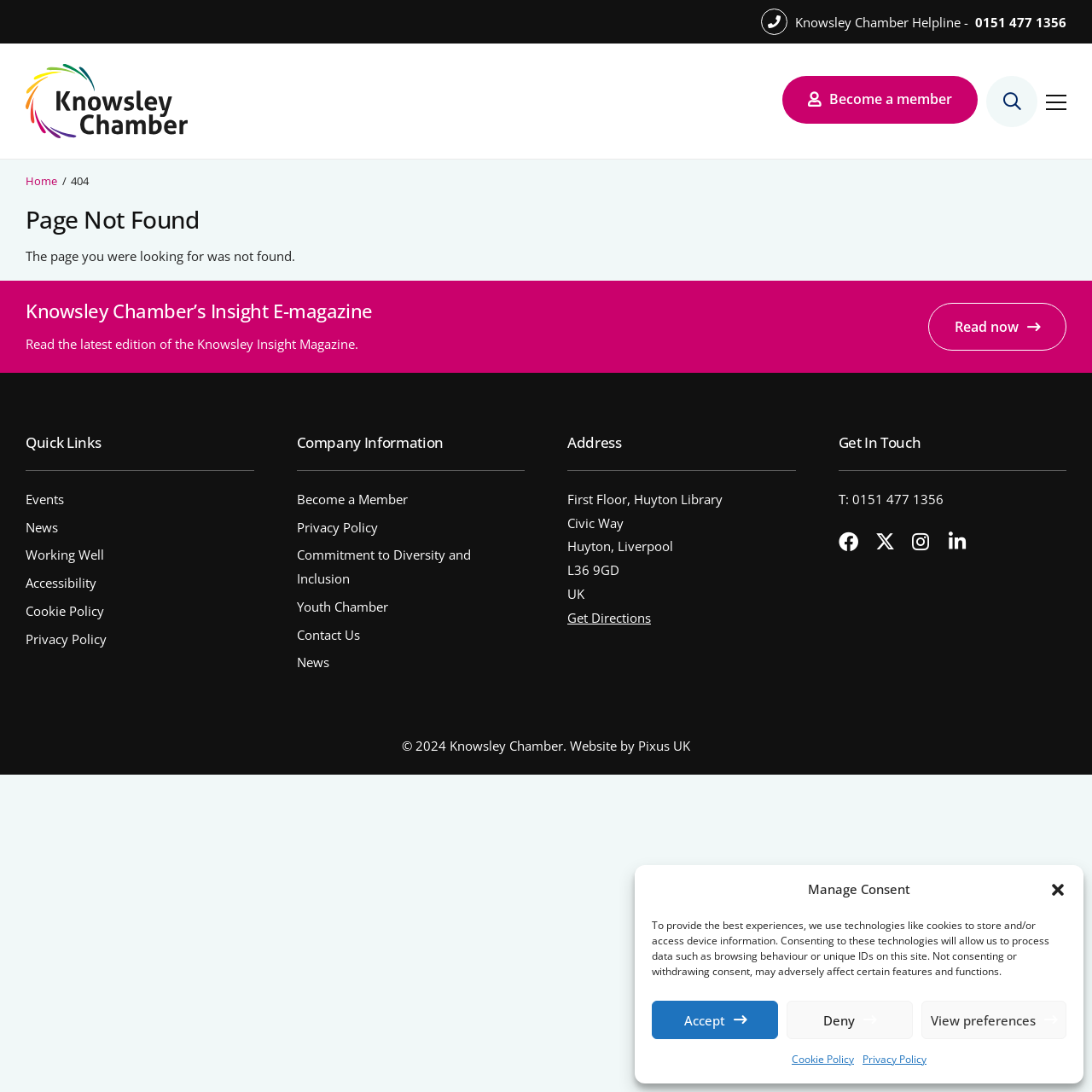What is the address of Knowsley Chamber?
From the image, provide a succinct answer in one word or a short phrase.

First Floor, Huyton Library, Civic Way, Huyton, Liverpool L36 9GD